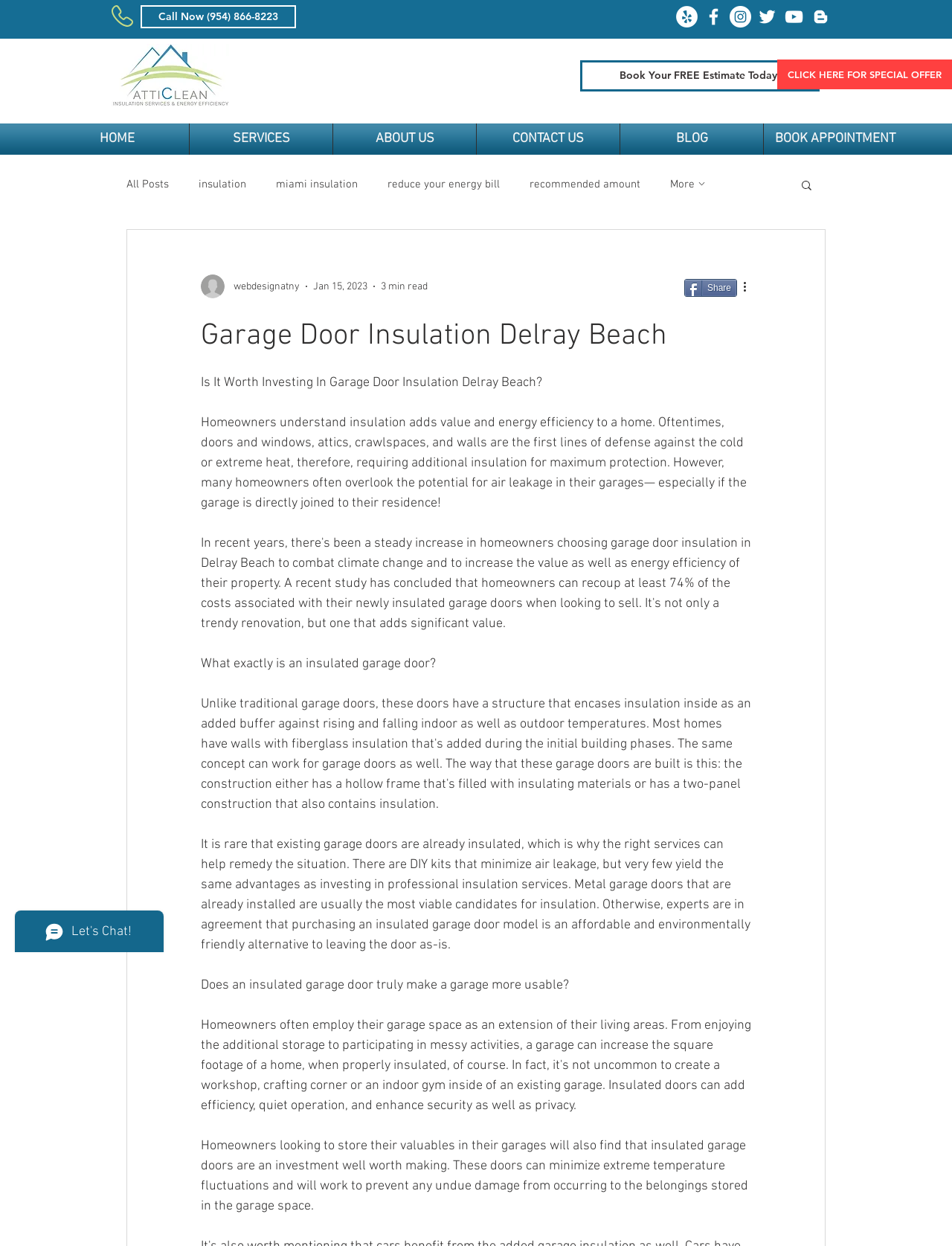Can you identify the bounding box coordinates of the clickable region needed to carry out this instruction: 'Click on the 'CLICK HERE FOR SPECIAL OFFER' link'? The coordinates should be four float numbers within the range of 0 to 1, stated as [left, top, right, bottom].

[0.816, 0.048, 1.0, 0.072]